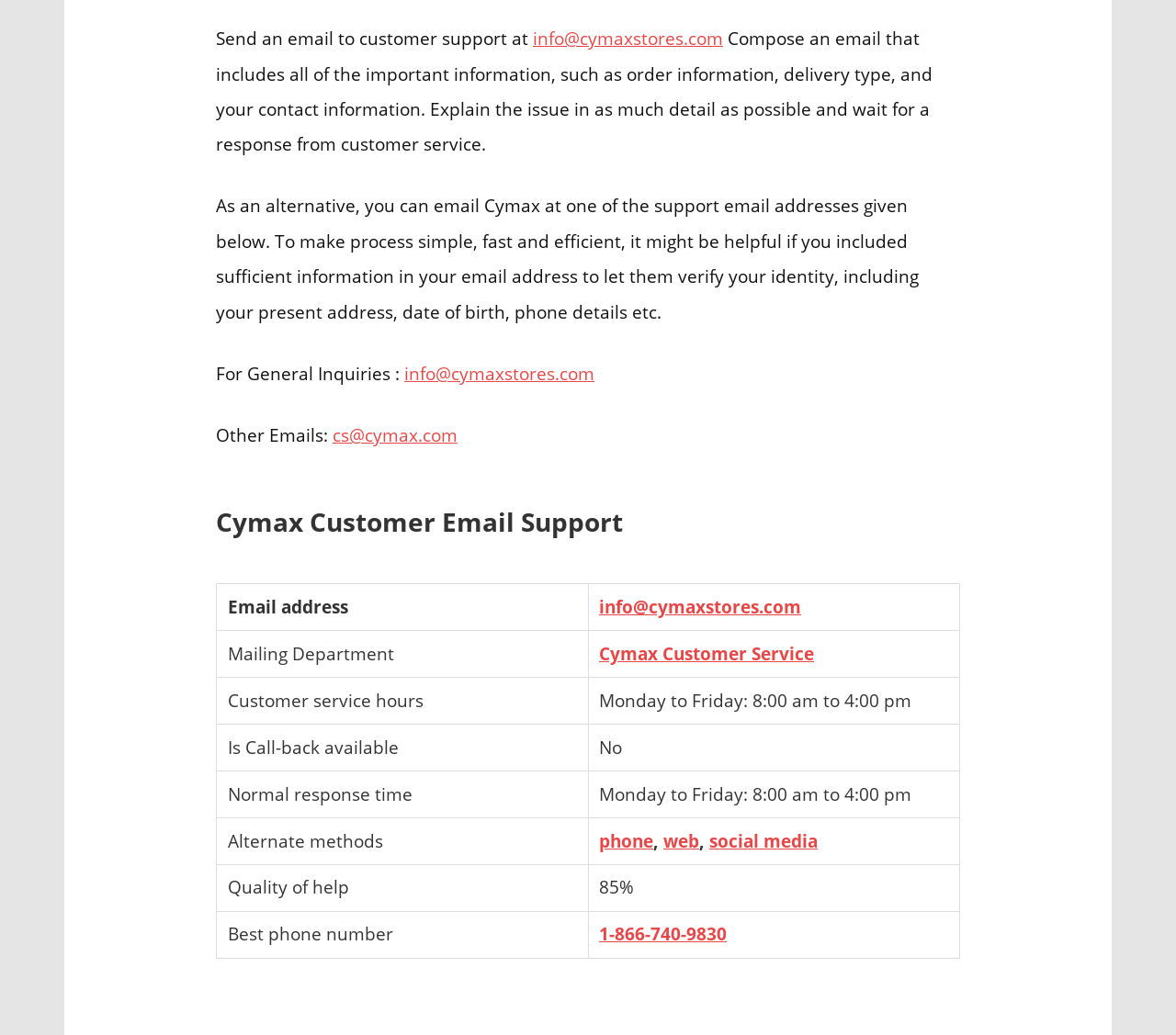What is the email address for general inquiries?
Using the visual information, reply with a single word or short phrase.

info@cymaxstores.com